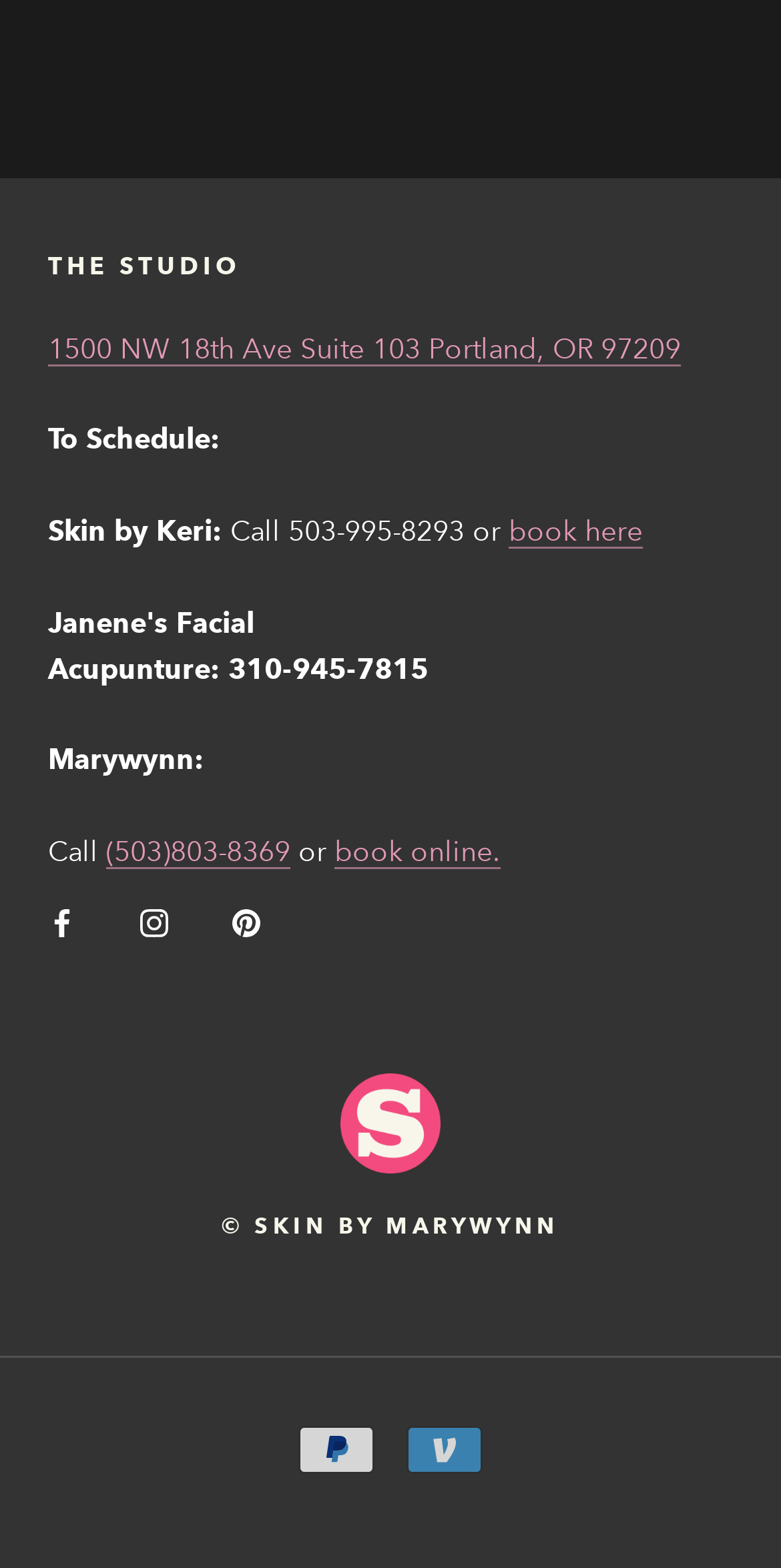Please identify the bounding box coordinates of the element I should click to complete this instruction: 'Visit the Facebook page'. The coordinates should be given as four float numbers between 0 and 1, like this: [left, top, right, bottom].

[0.062, 0.572, 0.097, 0.602]